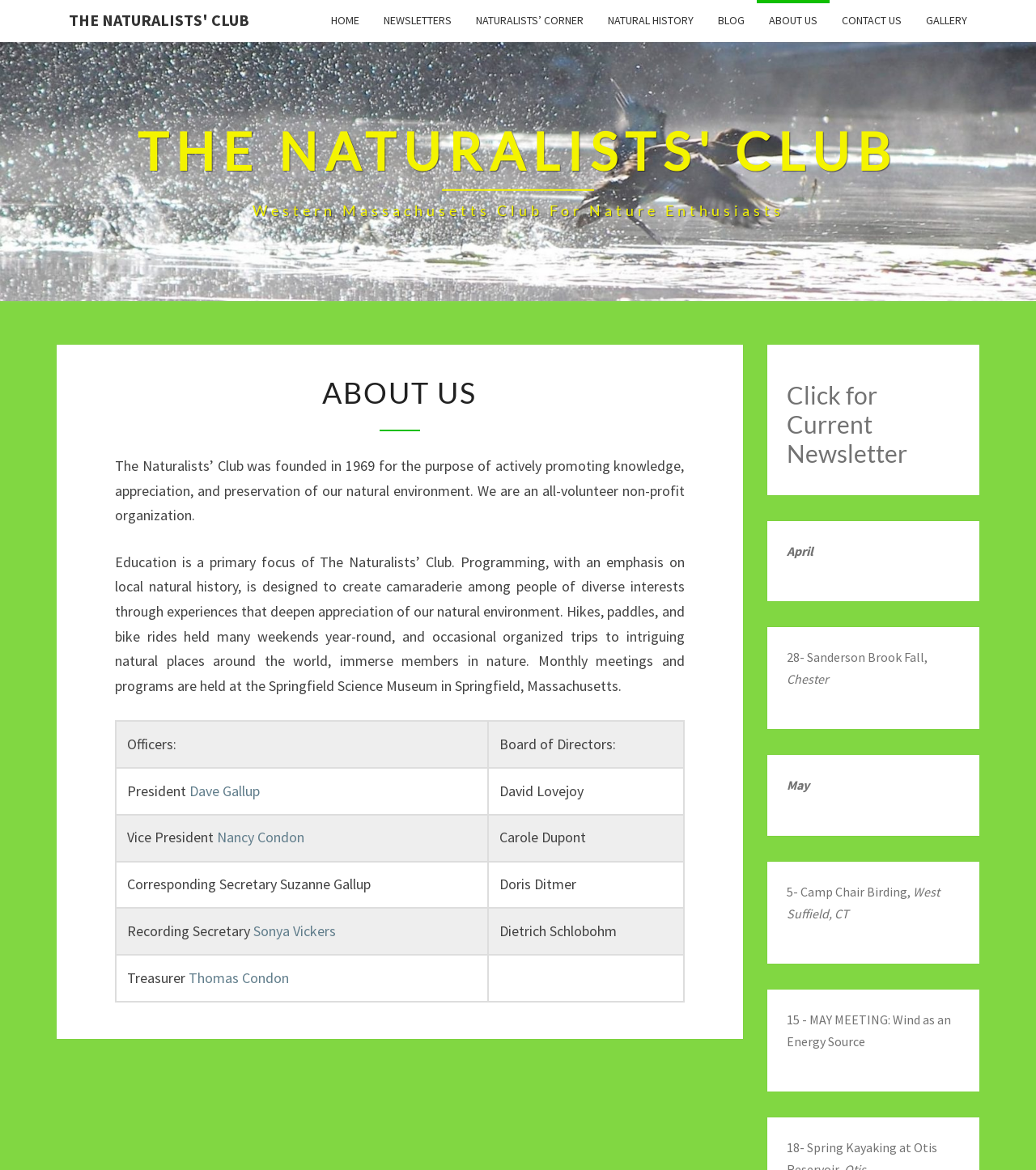Indicate the bounding box coordinates of the clickable region to achieve the following instruction: "Click the HOME link."

[0.308, 0.0, 0.359, 0.036]